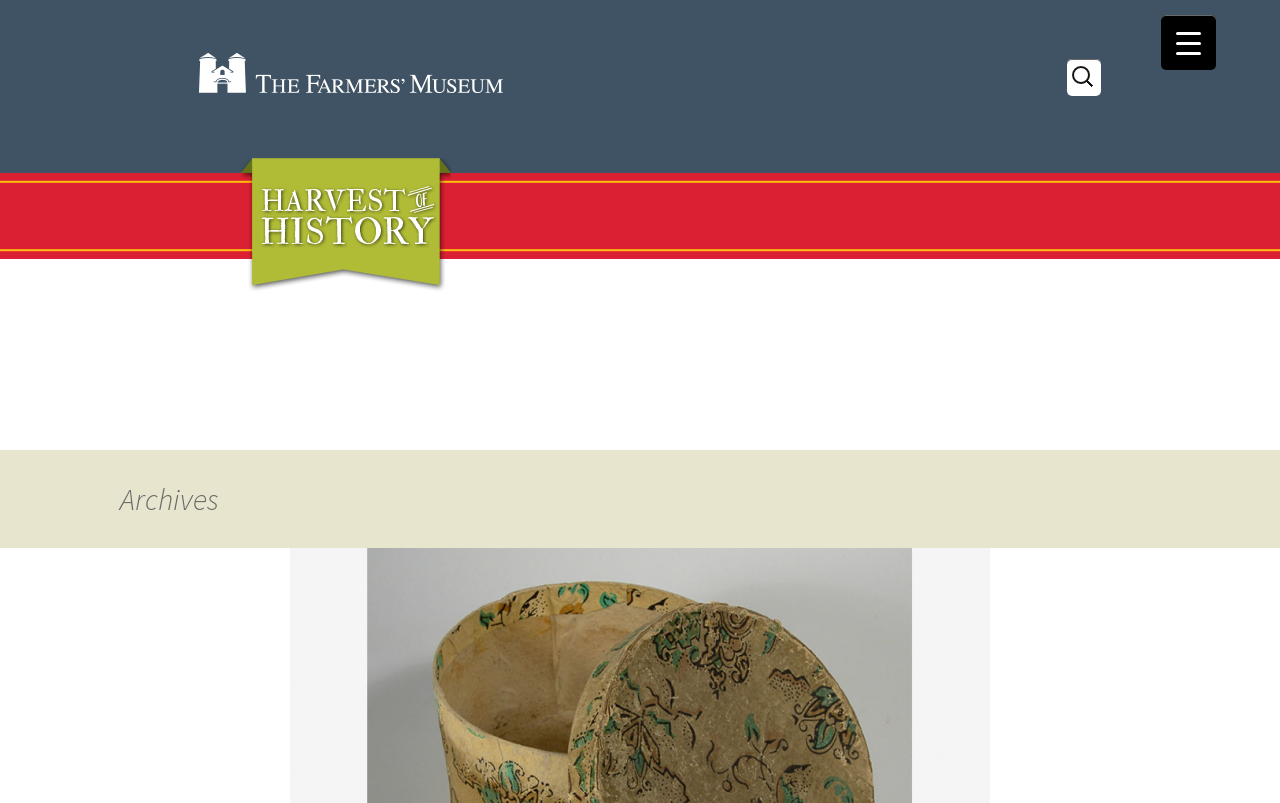What is the function of the image on the webpage?
Could you answer the question with a detailed and thorough explanation?

The image is located next to a link, and it does not have any descriptive text. This suggests that the image is either a decorative element or a logo, rather than a functional element that provides information to users.